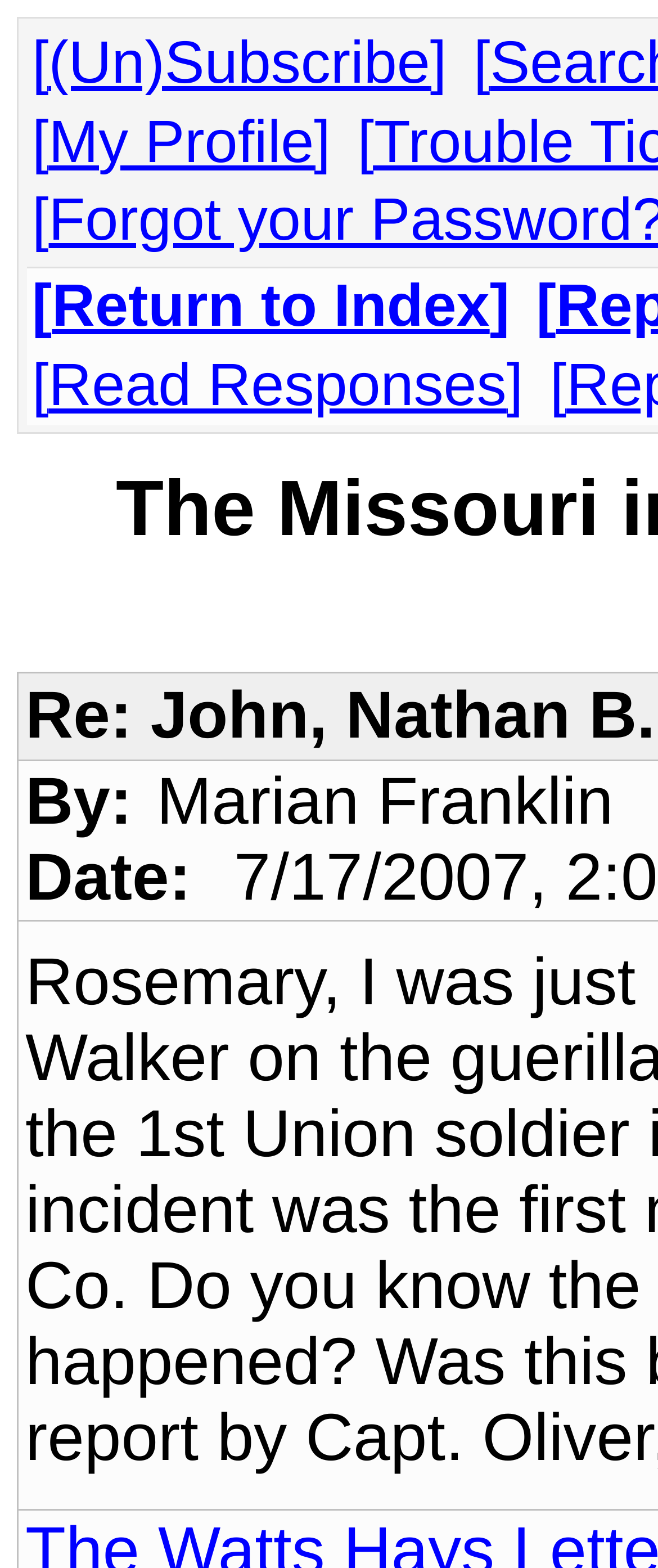Locate the bounding box coordinates of the UI element described by: "(Un)Subscribe". Provide the coordinates as four float numbers between 0 and 1, formatted as [left, top, right, bottom].

[0.049, 0.019, 0.679, 0.061]